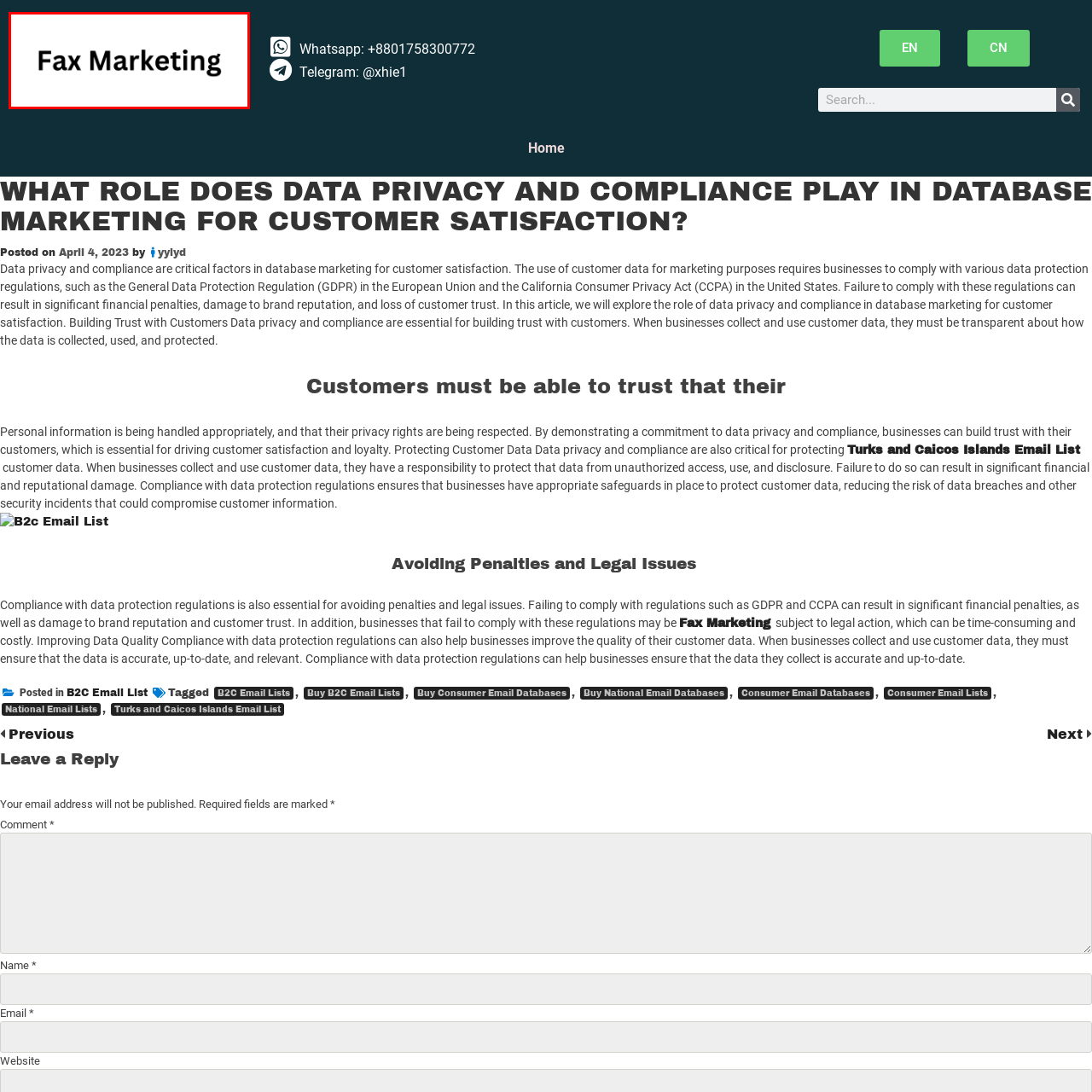View the image within the red box and answer the following question with a concise word or phrase:
What is the topic of the webpage?

Data privacy and compliance